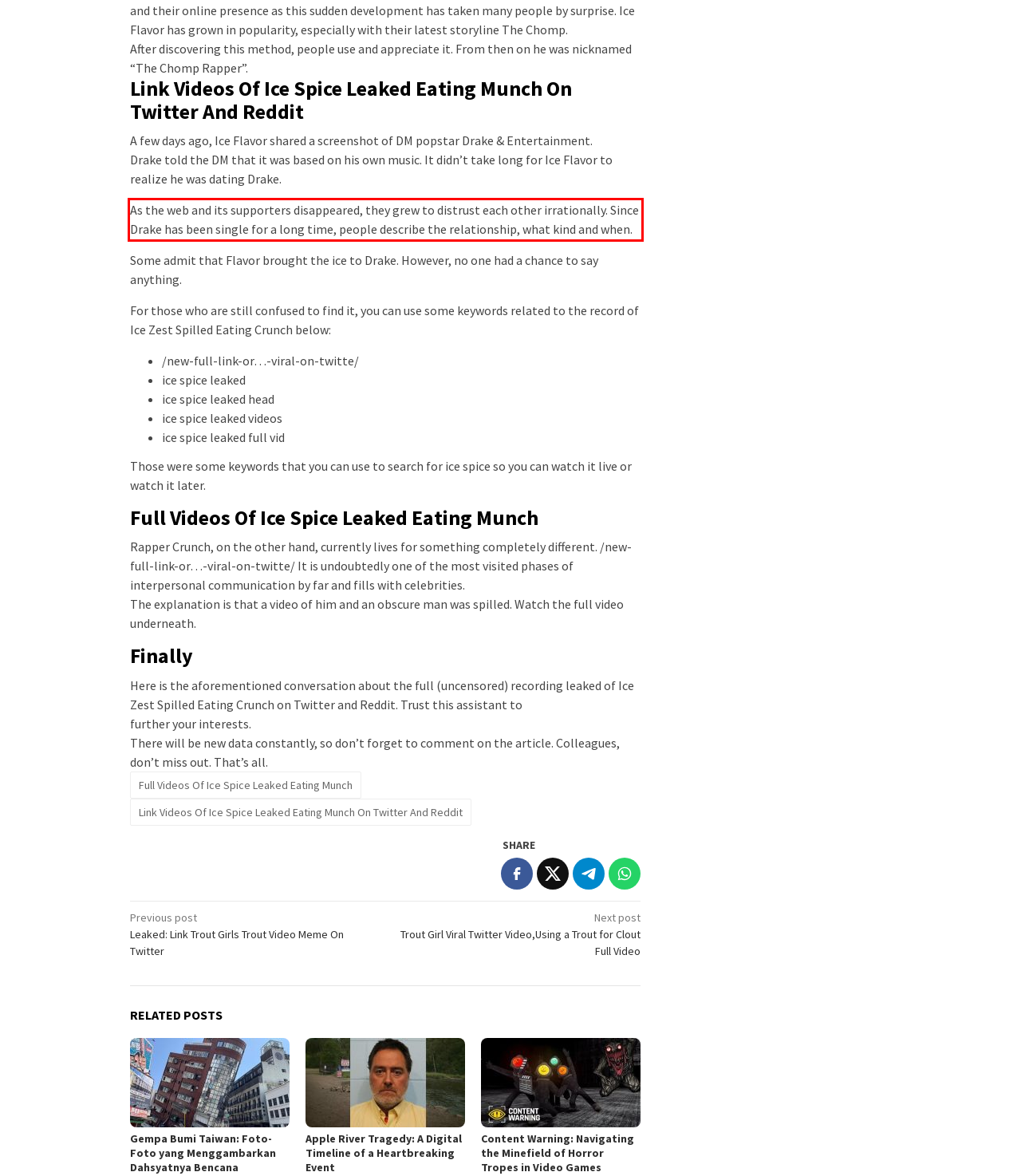Analyze the screenshot of the webpage that features a red bounding box and recognize the text content enclosed within this red bounding box.

As the web and its supporters disappeared, they grew to distrust each other irrationally. Since Drake has been single for a long time, people describe the relationship, what kind and when.